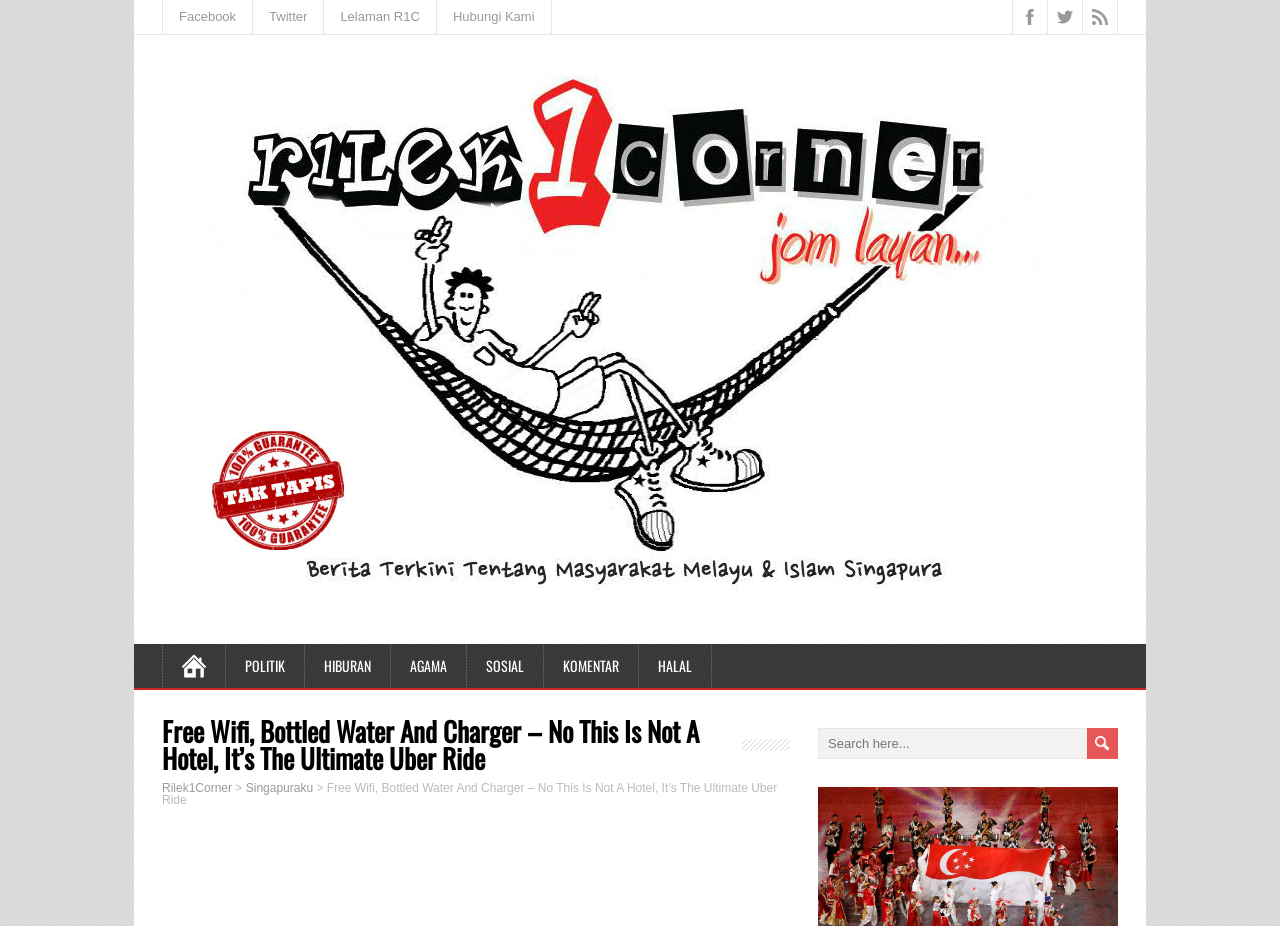Please identify the bounding box coordinates of the region to click in order to complete the task: "Click on Facebook link". The coordinates must be four float numbers between 0 and 1, specified as [left, top, right, bottom].

[0.127, 0.0, 0.198, 0.037]